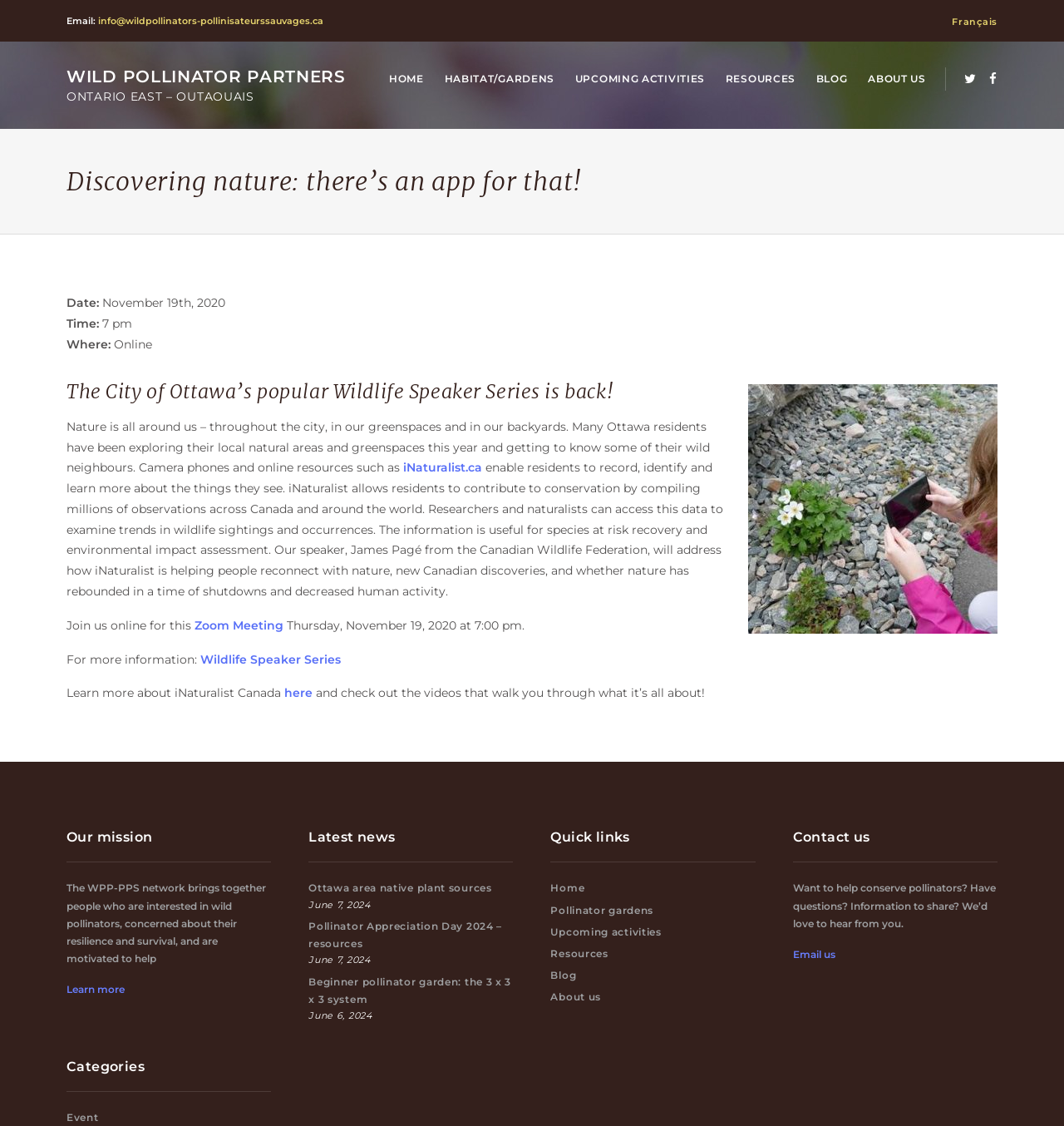What is the email address to contact Wild Pollinator Partners?
Craft a detailed and extensive response to the question.

I found the email address by looking at the static text element 'Email:' and its corresponding link element 'info@wildpollinators-pollinisateurssauvages.ca'.